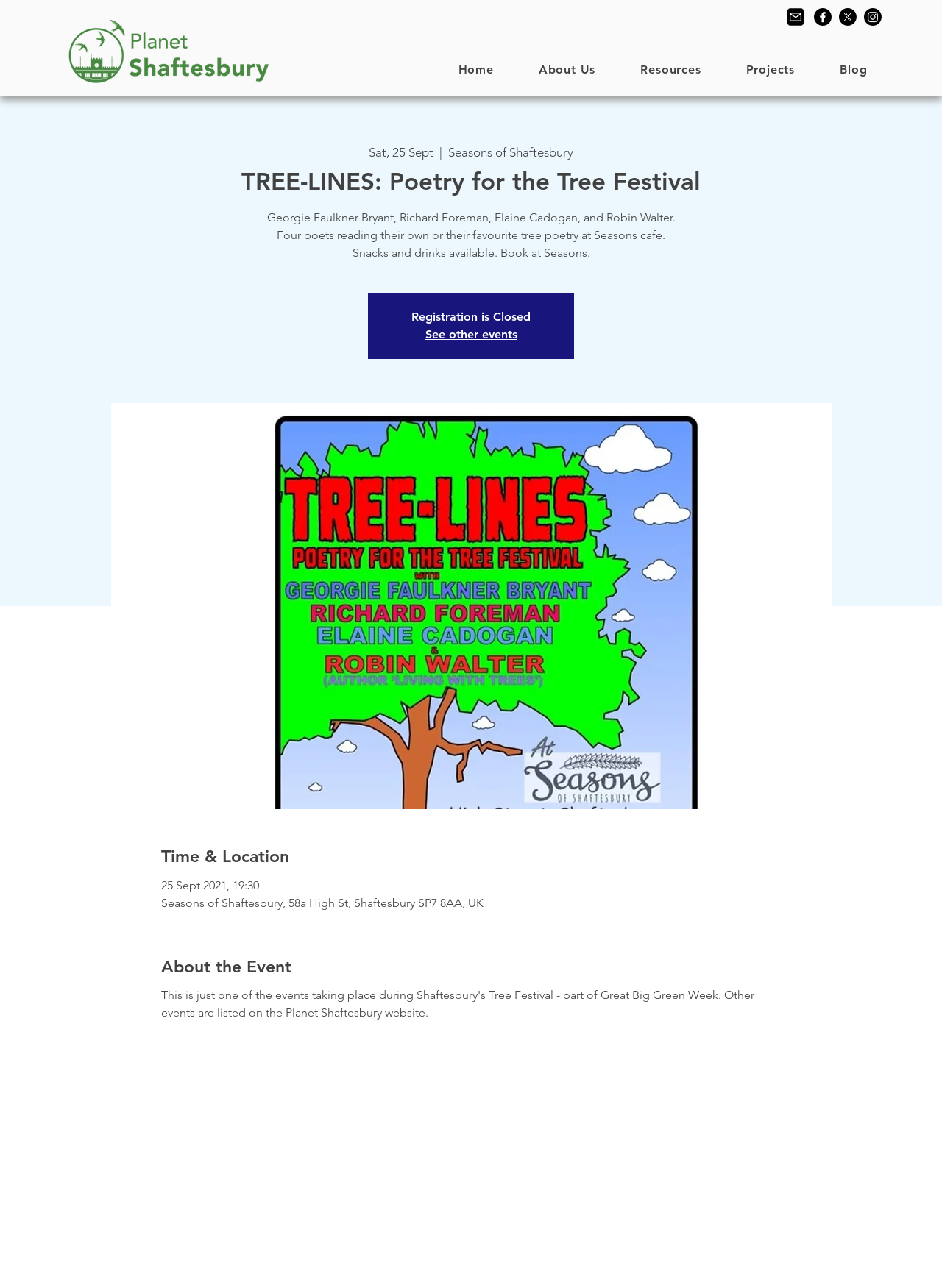Using the provided element description: "See other events", determine the bounding box coordinates of the corresponding UI element in the screenshot.

[0.451, 0.254, 0.549, 0.265]